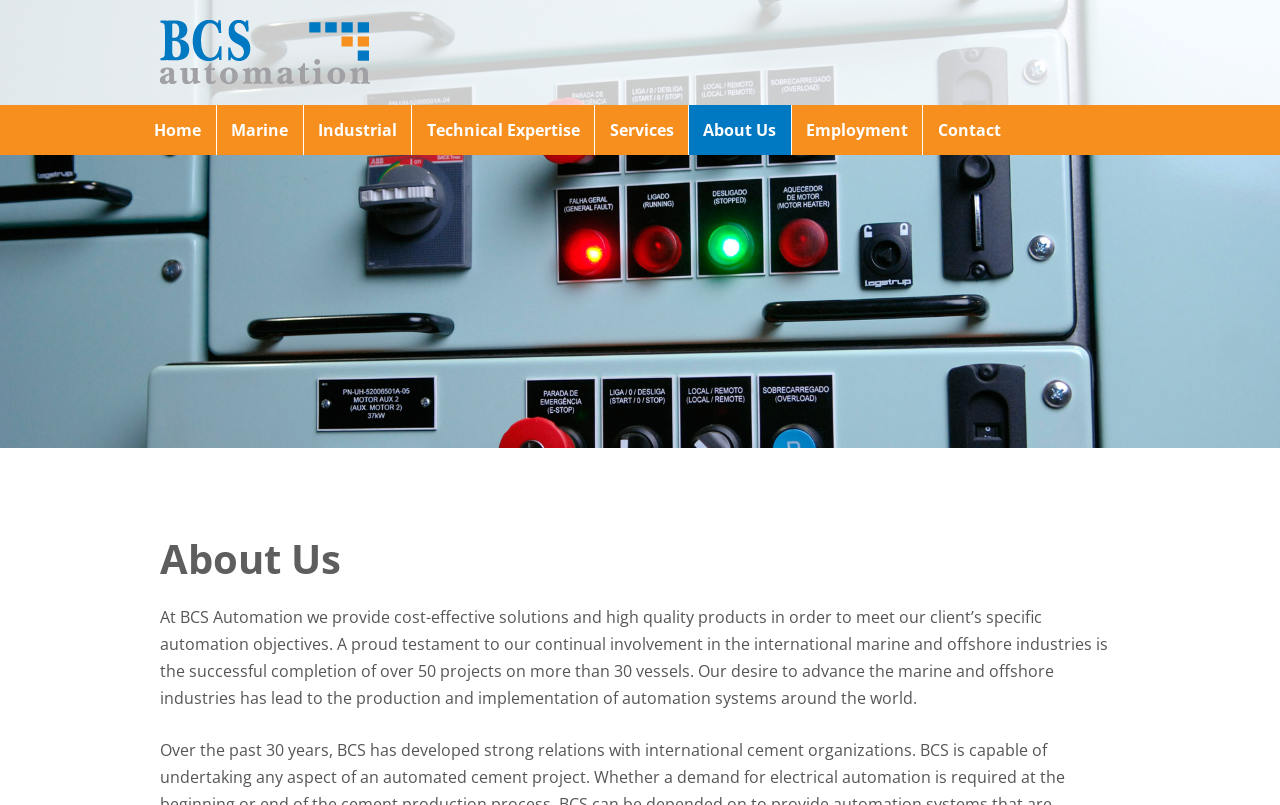Give an in-depth explanation of the webpage layout and content.

The webpage is about BCS Automation, a company that provides cost-effective solutions and high-quality products for automation objectives. At the top-left corner, there is a logo image of BCS Automation, which is also a link to the homepage. Below the logo, there is a navigation menu with 7 links: Home, Marine, Industrial, Technical Expertise, Services, About Us, and Employment, followed by Contact. 

The main content of the page is divided into two sections. The top section takes up about half of the page and features a large background image related to BCS Automation. The bottom section starts with a heading "About Us" and contains a paragraph of text that summarizes the company's mission and achievements. The text explains that BCS Automation provides cost-effective solutions and high-quality products to meet clients' specific automation objectives, and highlights the company's involvement in the international marine and offshore industries, having completed over 50 projects on more than 30 vessels.